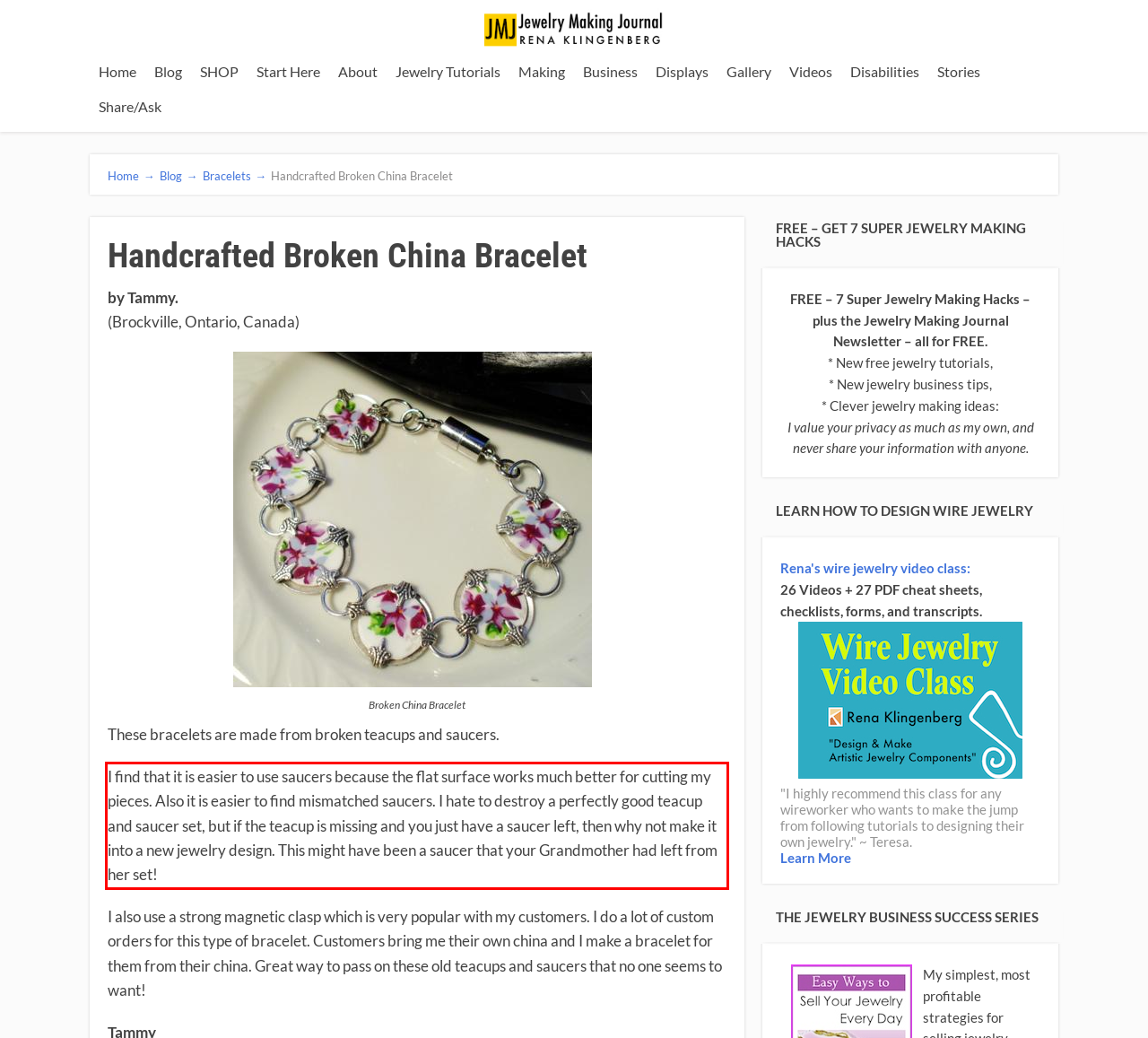Using the provided webpage screenshot, identify and read the text within the red rectangle bounding box.

I find that it is easier to use saucers because the flat surface works much better for cutting my pieces. Also it is easier to find mismatched saucers. I hate to destroy a perfectly good teacup and saucer set, but if the teacup is missing and you just have a saucer left, then why not make it into a new jewelry design. This might have been a saucer that your Grandmother had left from her set!